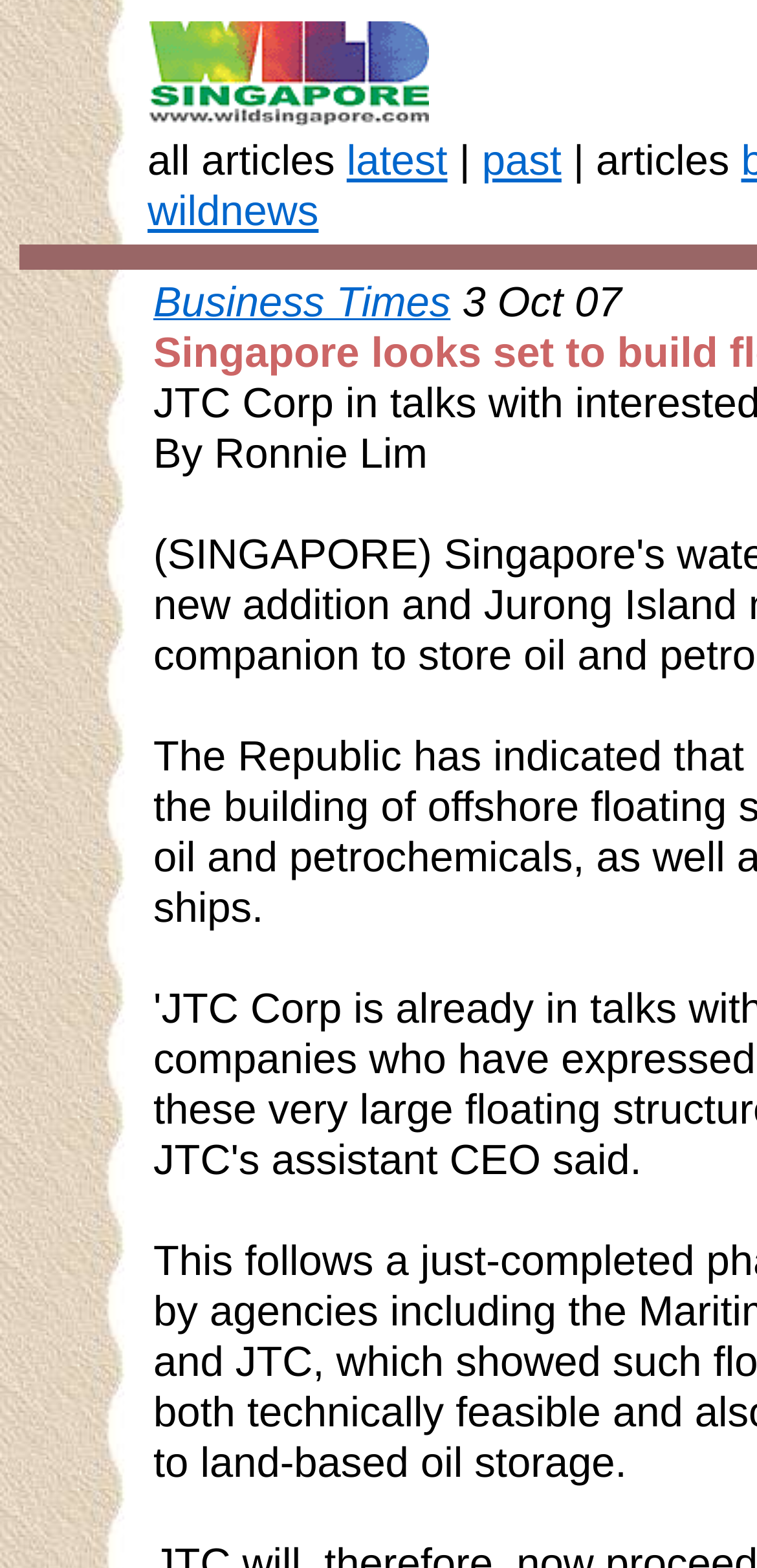Using the element description latest, predict the bounding box coordinates for the UI element. Provide the coordinates in (top-left x, top-left y, bottom-right x, bottom-right y) format with values ranging from 0 to 1.

[0.458, 0.087, 0.591, 0.118]